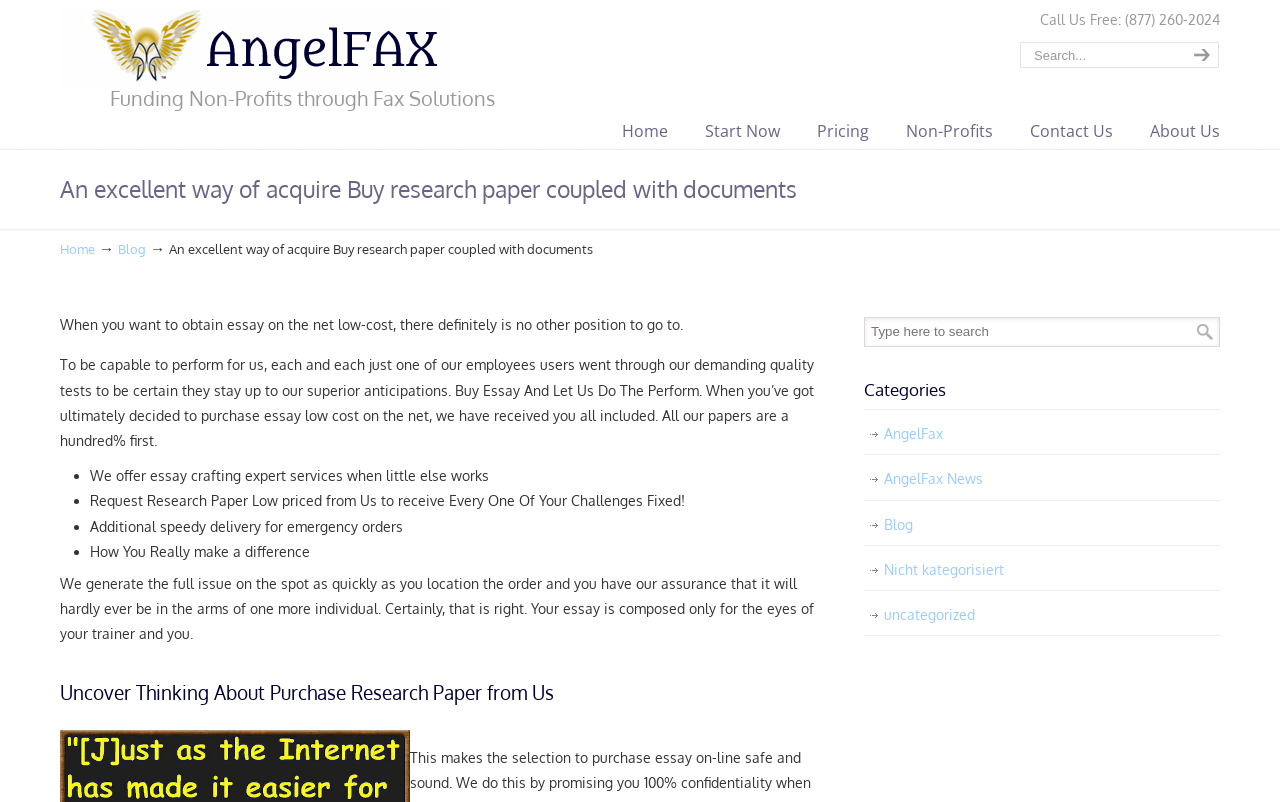Answer the question briefly using a single word or phrase: 
What is the purpose of the website?

To buy research papers and essays